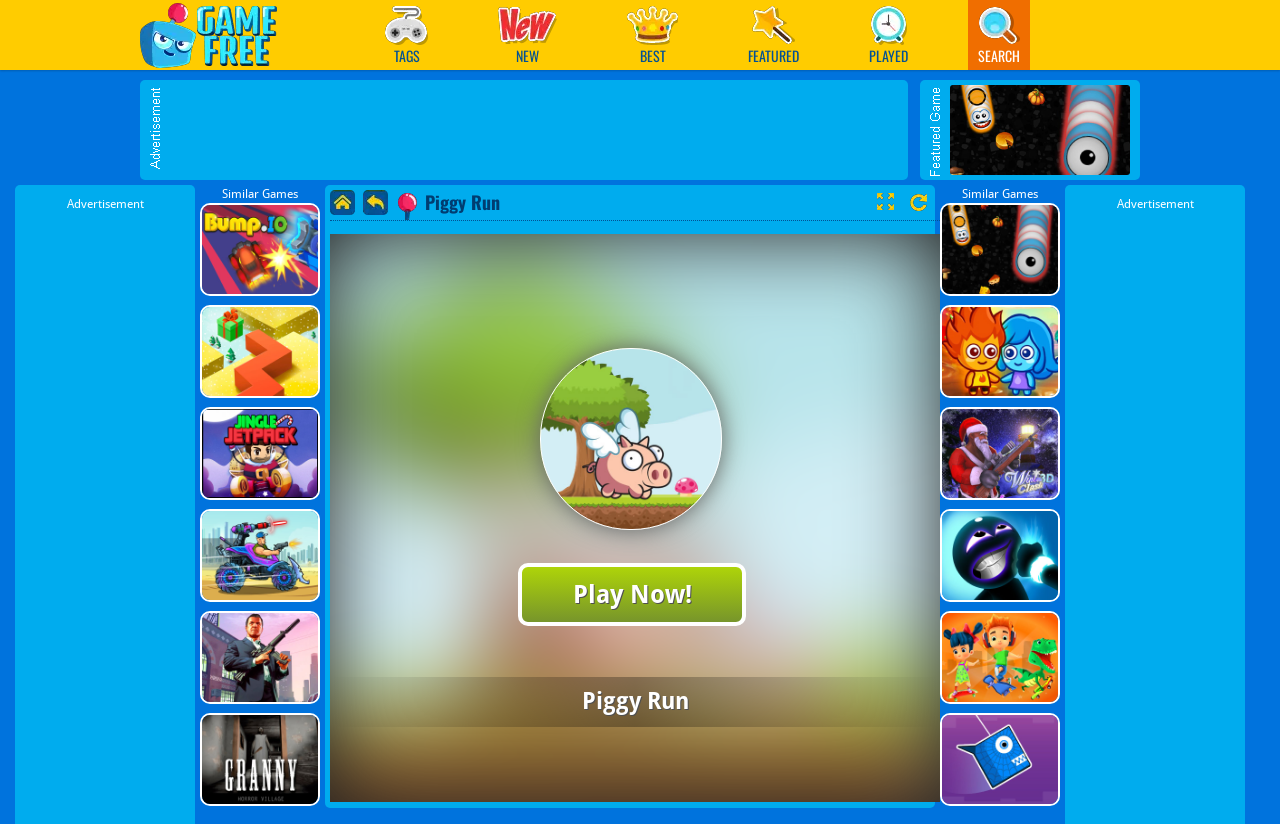Determine and generate the text content of the webpage's headline.

Play Best Free Online Laptop Games 2021